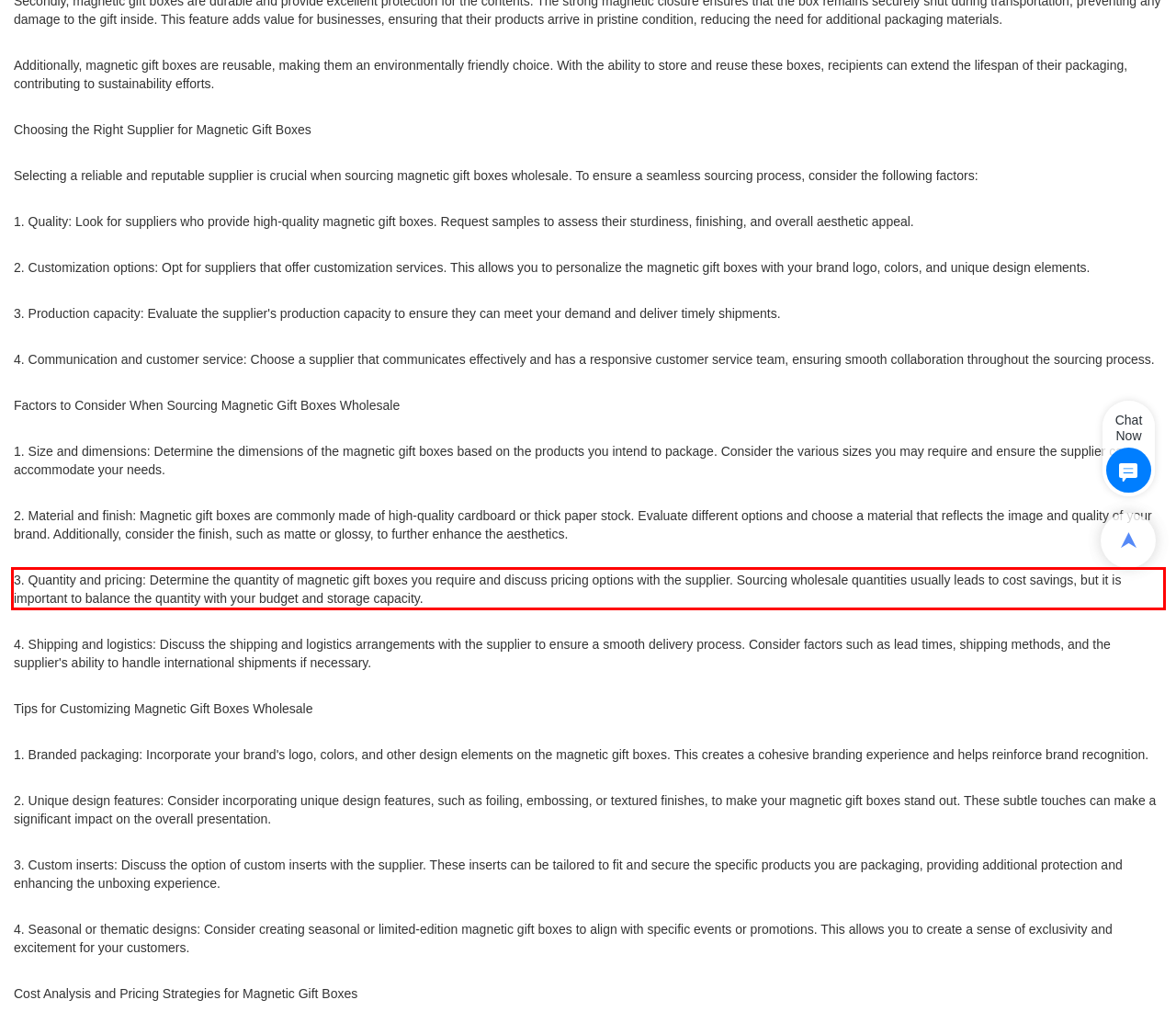You are provided with a screenshot of a webpage that includes a UI element enclosed in a red rectangle. Extract the text content inside this red rectangle.

3. Quantity and pricing: Determine the quantity of magnetic gift boxes you require and discuss pricing options with the supplier. Sourcing wholesale quantities usually leads to cost savings, but it is important to balance the quantity with your budget and storage capacity.